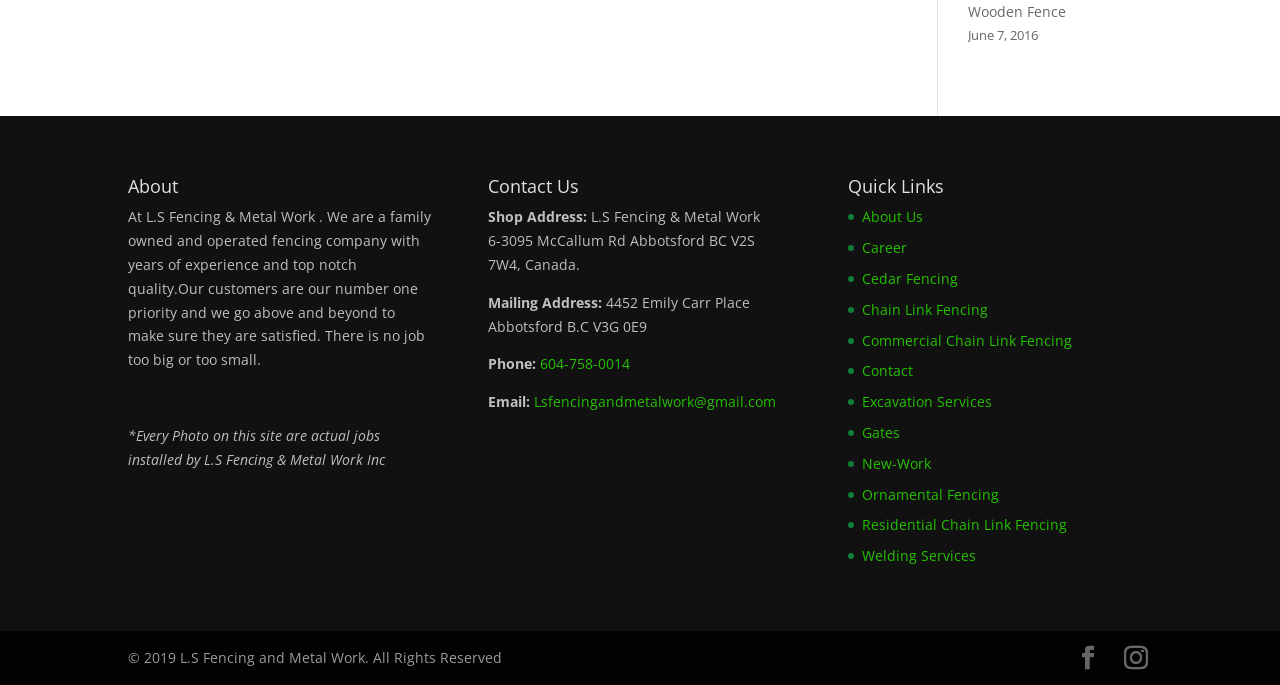Identify the bounding box coordinates necessary to click and complete the given instruction: "Click the 'About Us' link".

[0.674, 0.303, 0.721, 0.33]